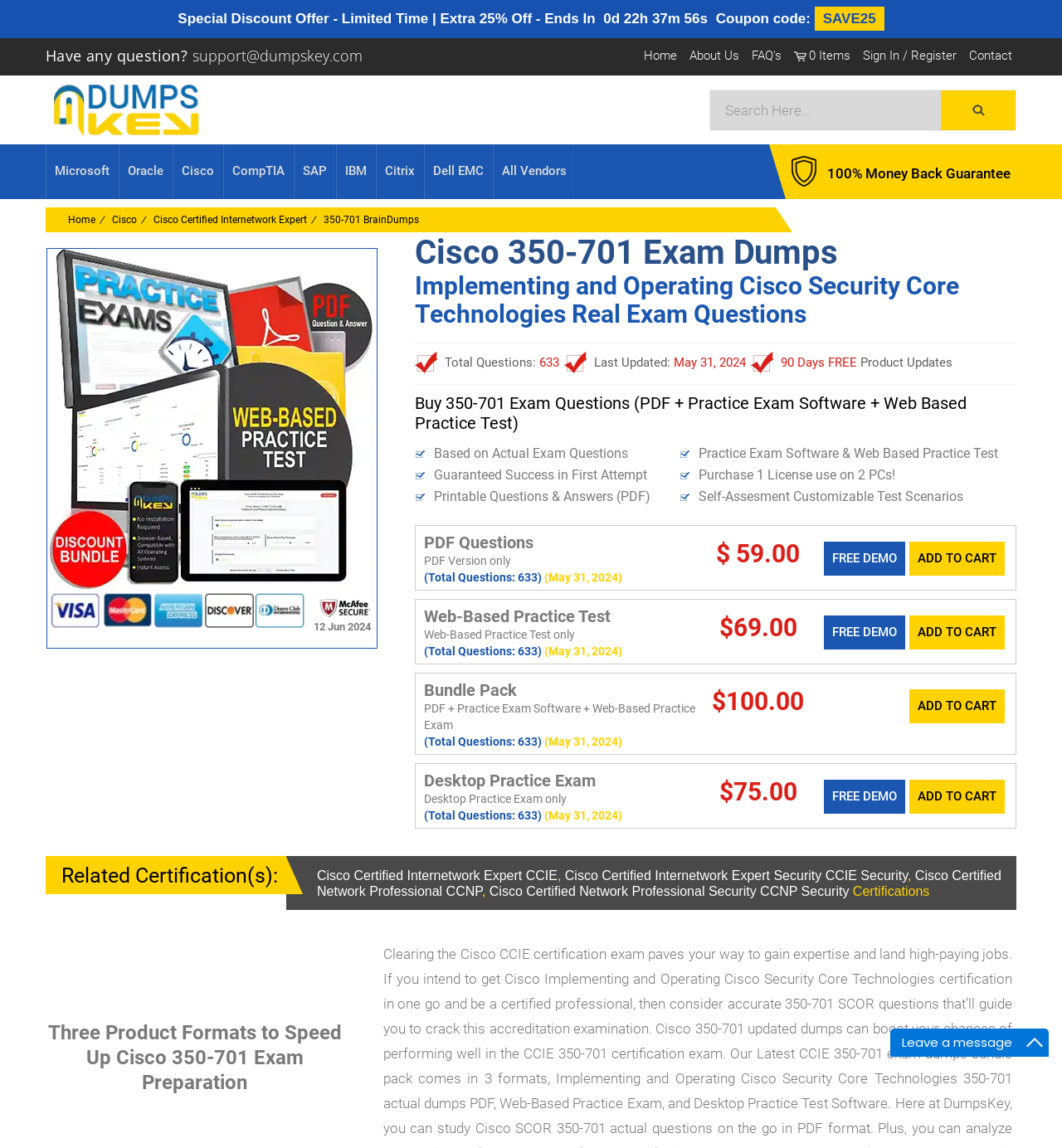Determine the bounding box coordinates of the element's region needed to click to follow the instruction: "Search for something". Provide these coordinates as four float numbers between 0 and 1, formatted as [left, top, right, bottom].

[0.669, 0.079, 0.917, 0.113]